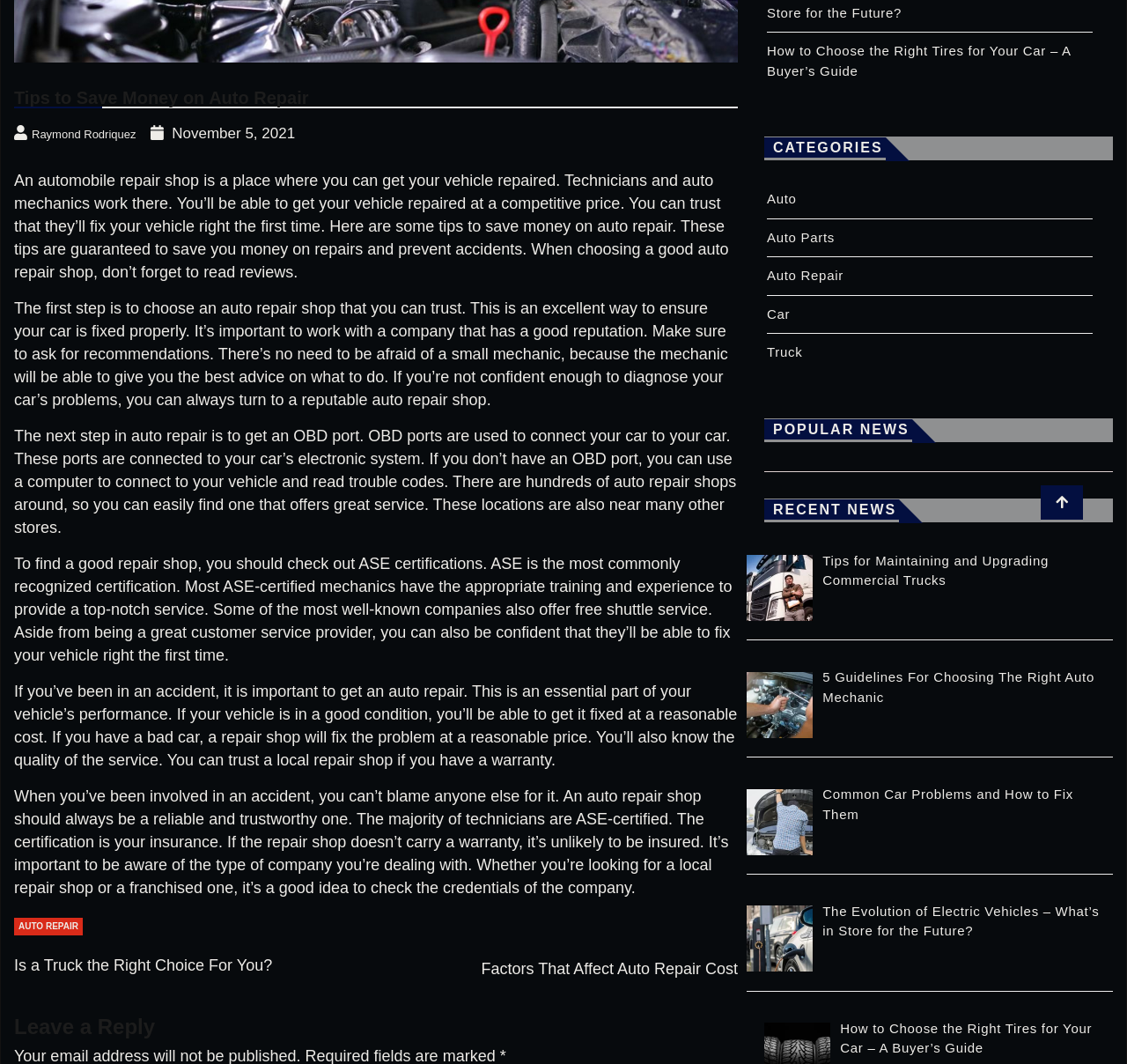Using the format (top-left x, top-left y, bottom-right x, bottom-right y), and given the element description, identify the bounding box coordinates within the screenshot: November 5, 2021November 21, 2021

[0.13, 0.117, 0.265, 0.133]